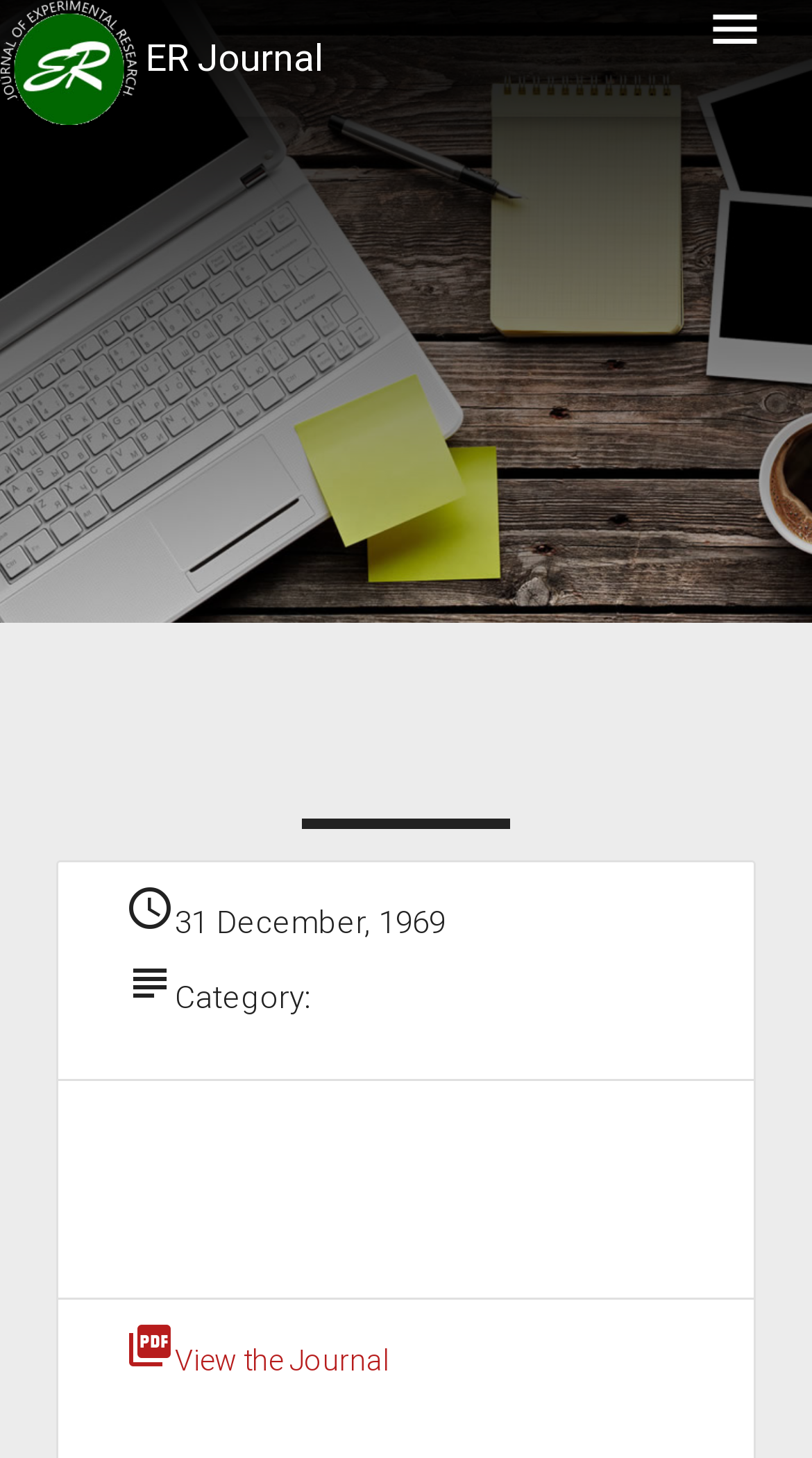Ascertain the bounding box coordinates for the UI element detailed here: "parent_node: ER Journal". The coordinates should be provided as [left, top, right, bottom] with each value being a float between 0 and 1.

[0.0, 0.0, 0.17, 0.111]